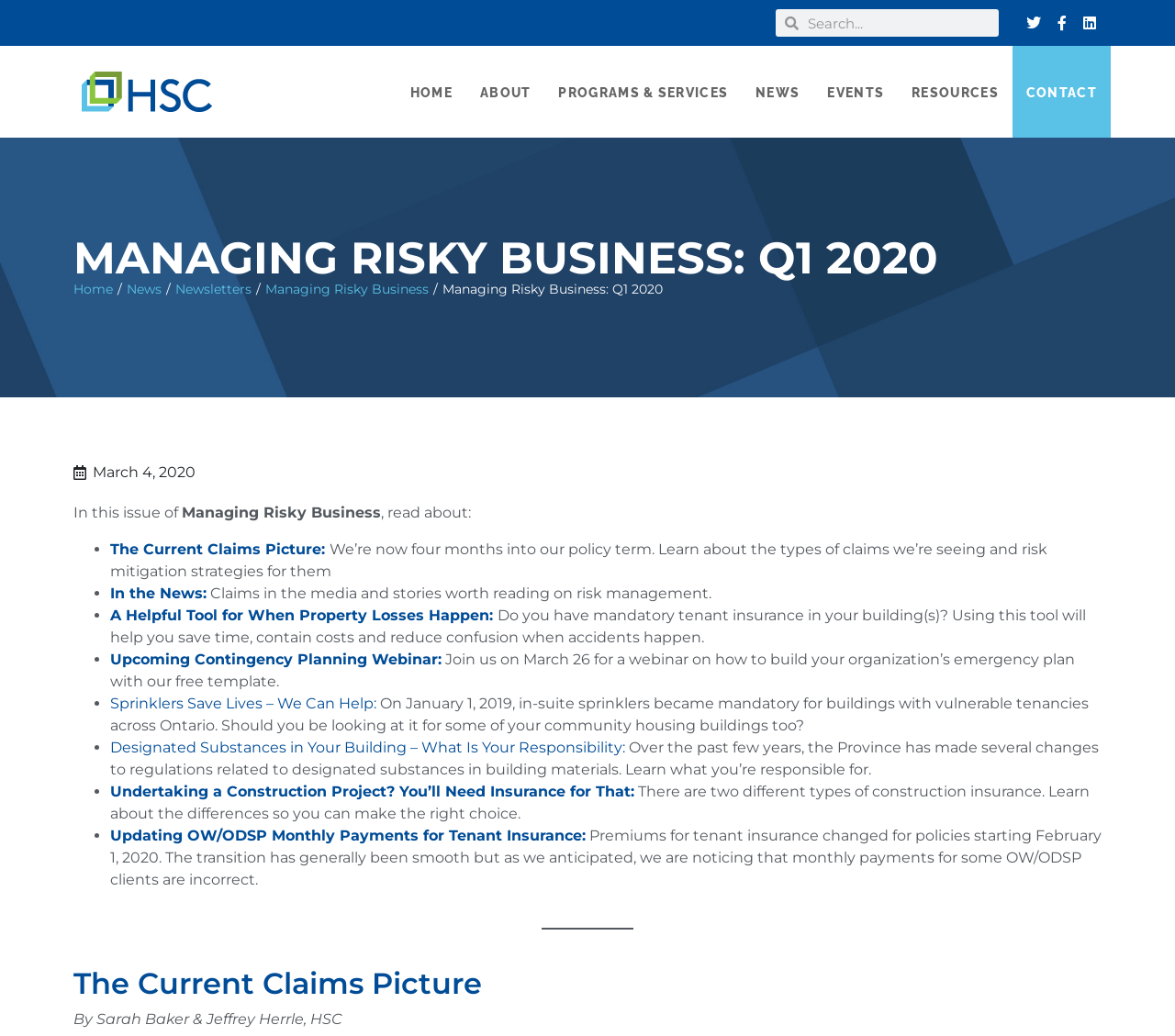Using the webpage screenshot, locate the HTML element that fits the following description and provide its bounding box: "Privacy Policy".

None